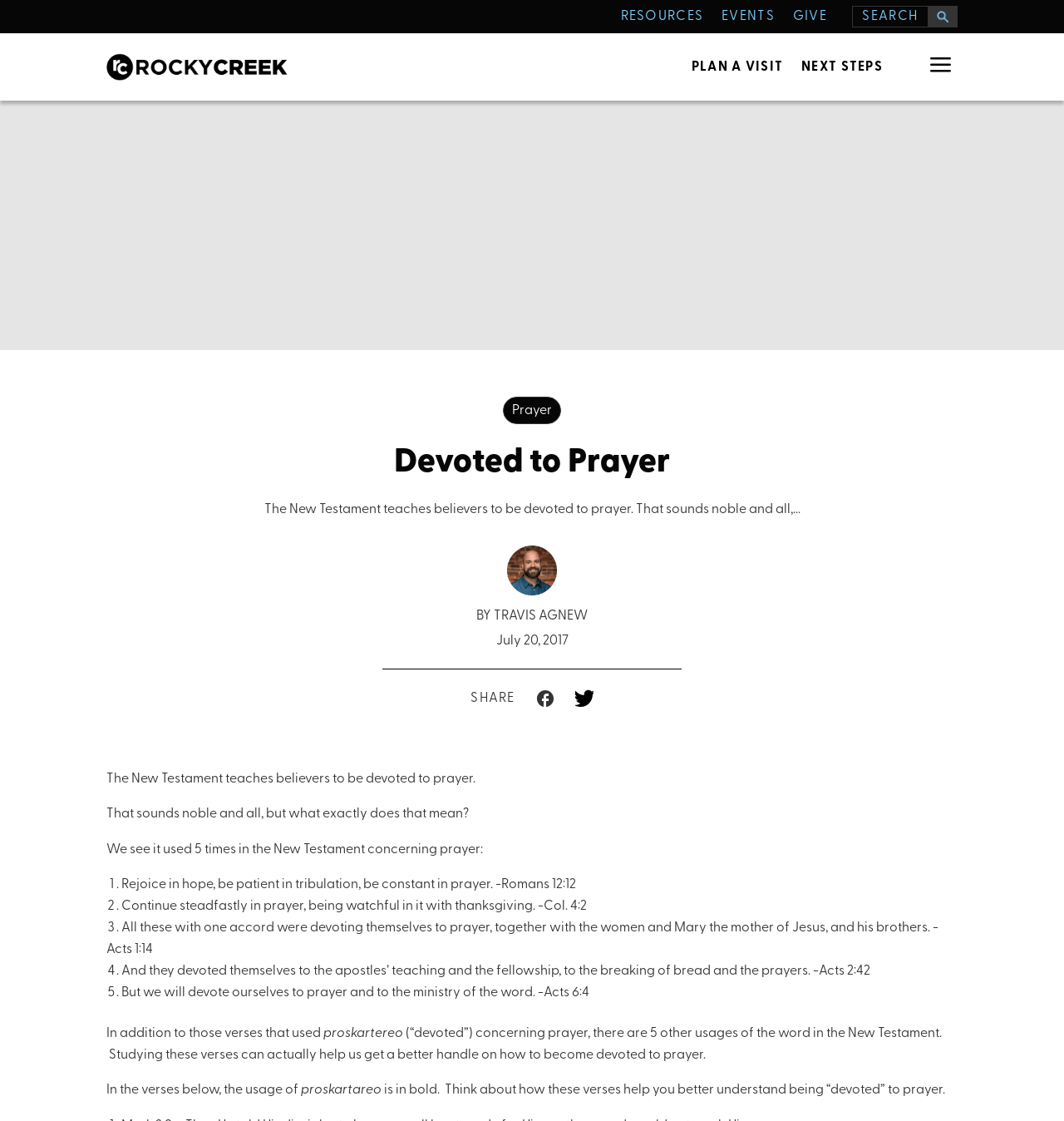Locate the coordinates of the bounding box for the clickable region that fulfills this instruction: "Search for something".

[0.802, 0.006, 0.899, 0.024]